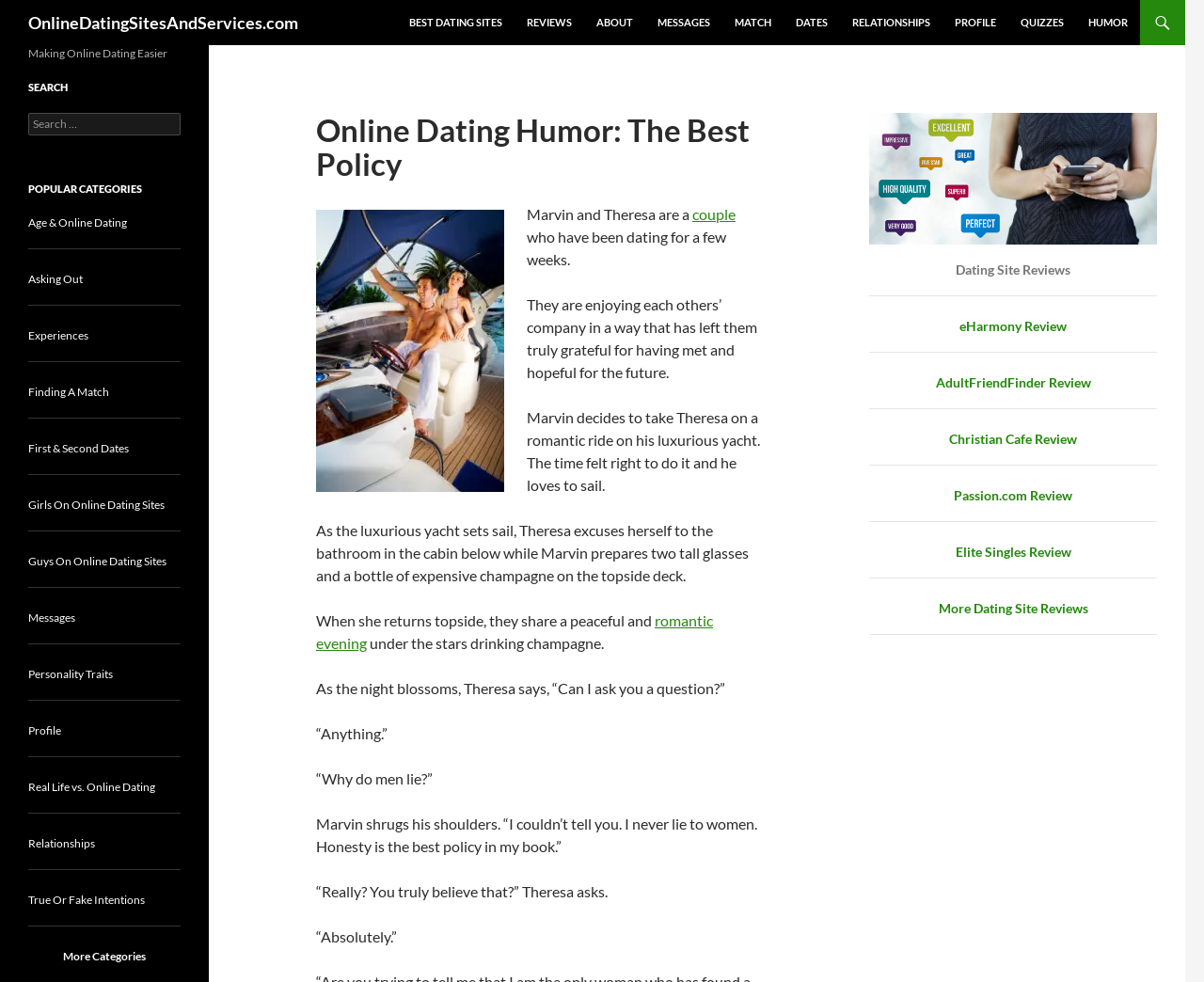How many links are there in the top navigation bar?
Please describe in detail the information shown in the image to answer the question.

The top navigation bar contains links to 'BEST DATING SITES', 'REVIEWS', 'ABOUT', 'MESSAGES', 'MATCH', 'DATES', 'RELATIONSHIPS', 'PROFILE', and 'QUIZZES', which makes a total of 9 links.